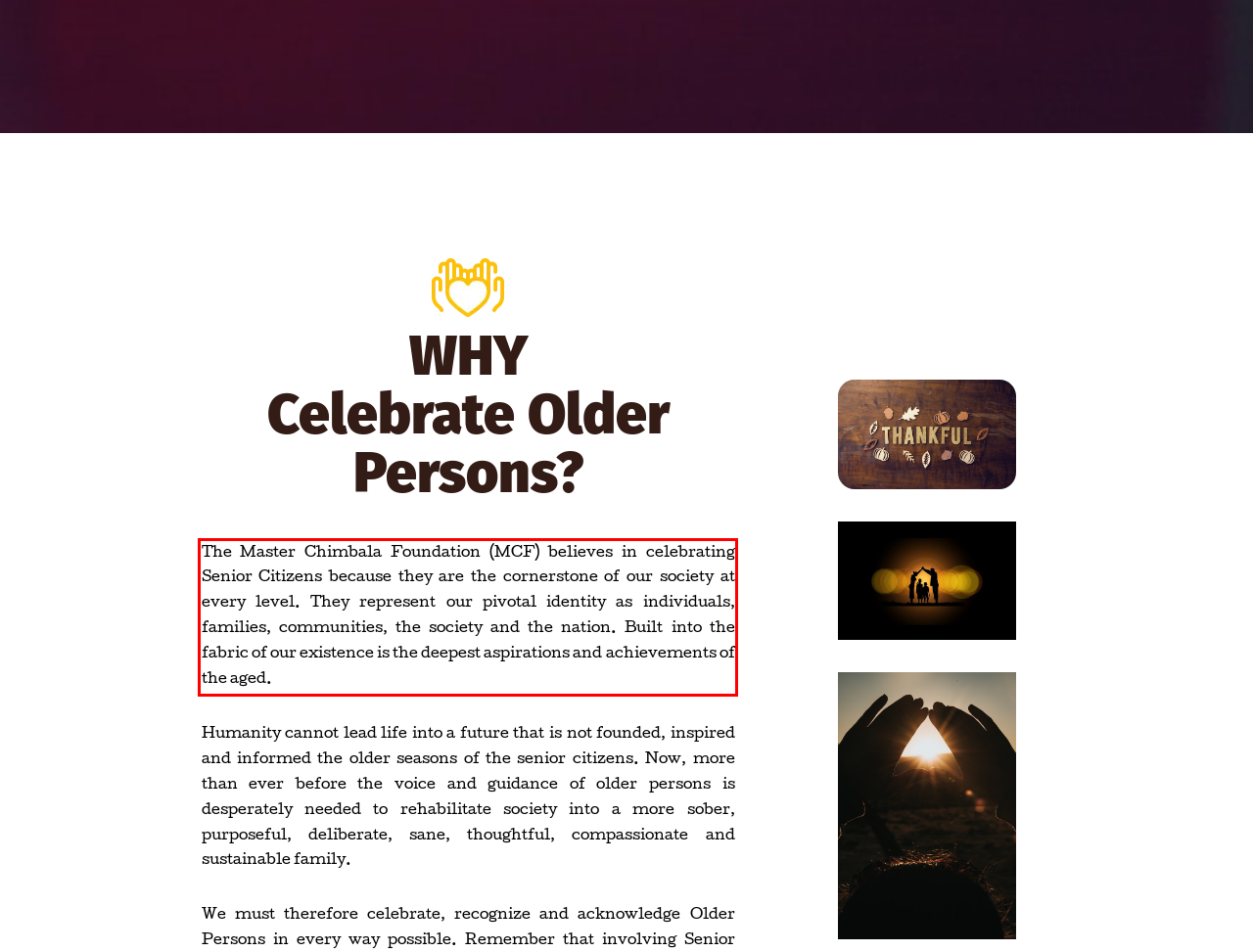Given a webpage screenshot, identify the text inside the red bounding box using OCR and extract it.

The Master Chimbala Foundation (MCF) believes in celebrating Senior Citizens because they are the cornerstone of our society at every level. They represent our pivotal identity as individuals, families, communities, the society and the nation. Built into the fabric of our existence is the deepest aspirations and achievements of the aged.